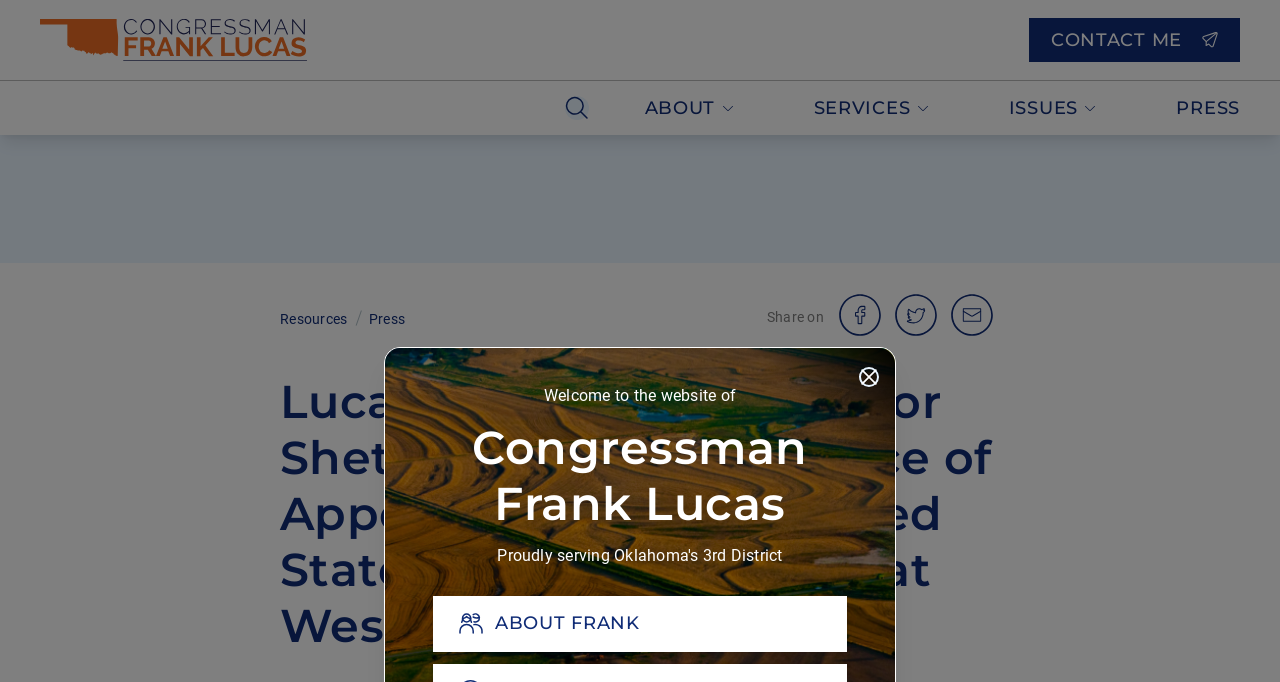How many buttons are there in the top navigation bar?
Answer the question with a single word or phrase derived from the image.

5